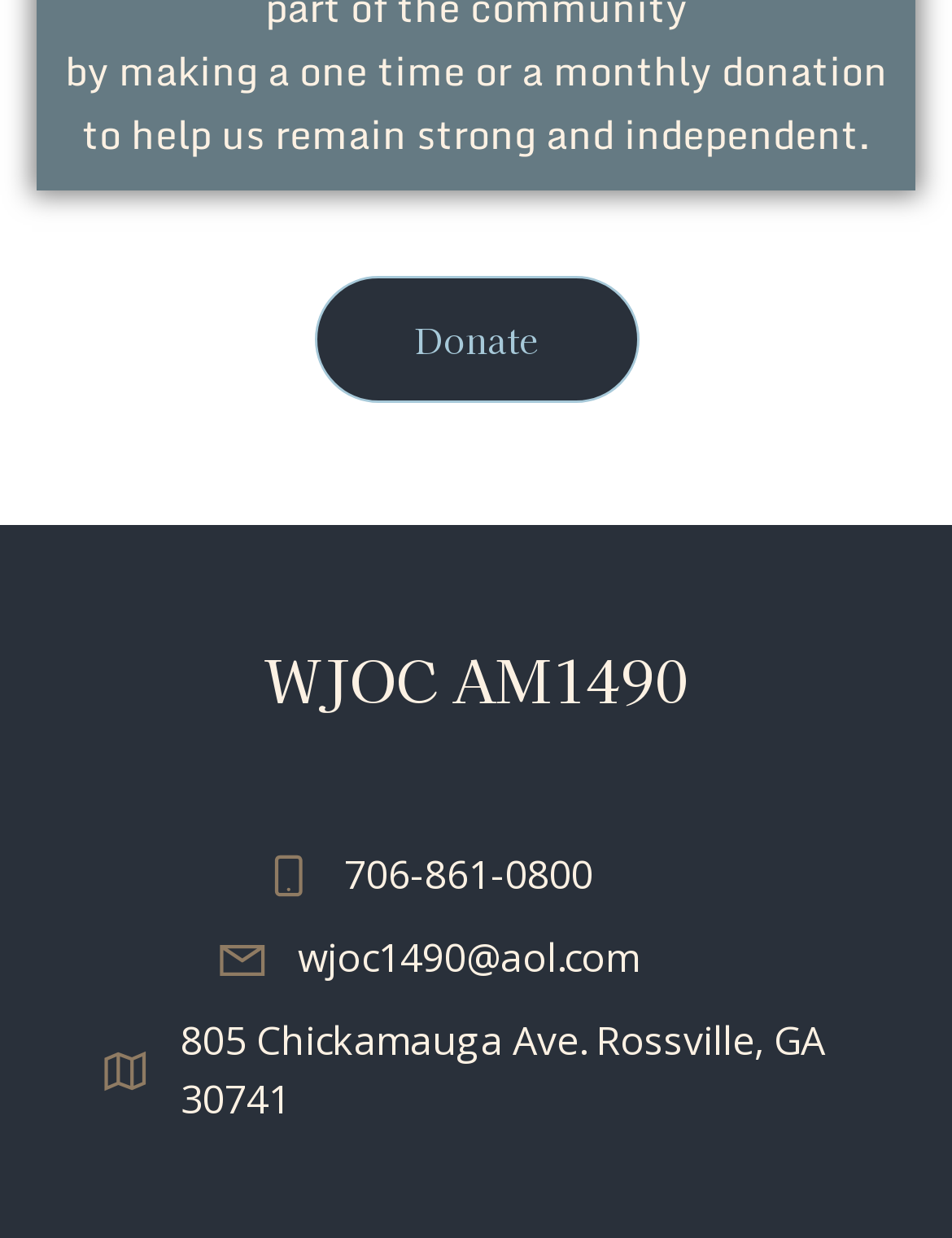What is the address of the radio station?
Provide a one-word or short-phrase answer based on the image.

805 Chickamauga Ave. Rossville, GA 30741